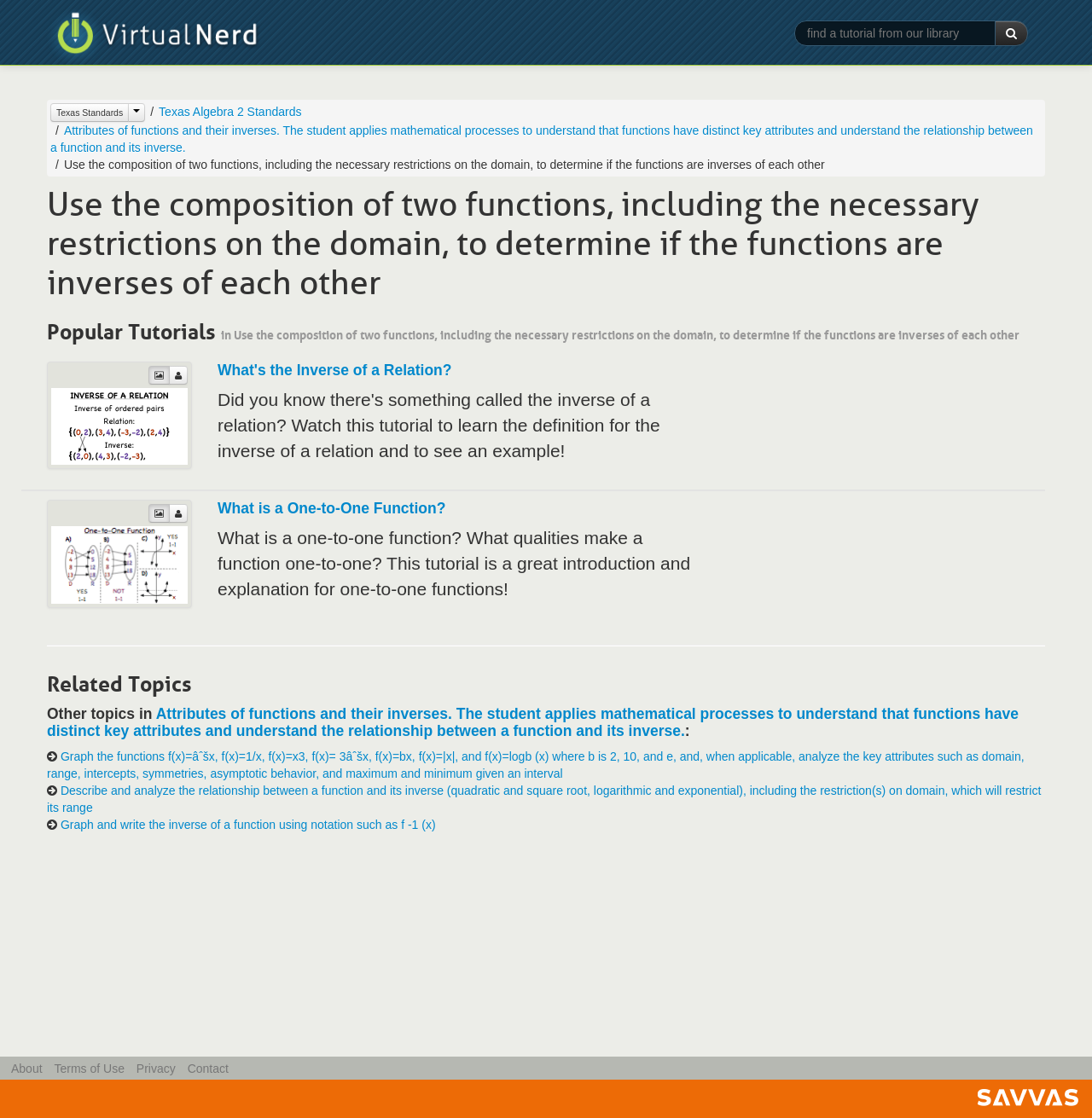What is the relationship between a function and its inverse?
Utilize the image to construct a detailed and well-explained answer.

The relationship between a function and its inverse can be understood by applying mathematical processes, as stated in the topic description 'Attributes of functions and their inverses. The student applies mathematical processes to understand that functions have distinct key attributes and understand the relationship between a function and its inverse.'